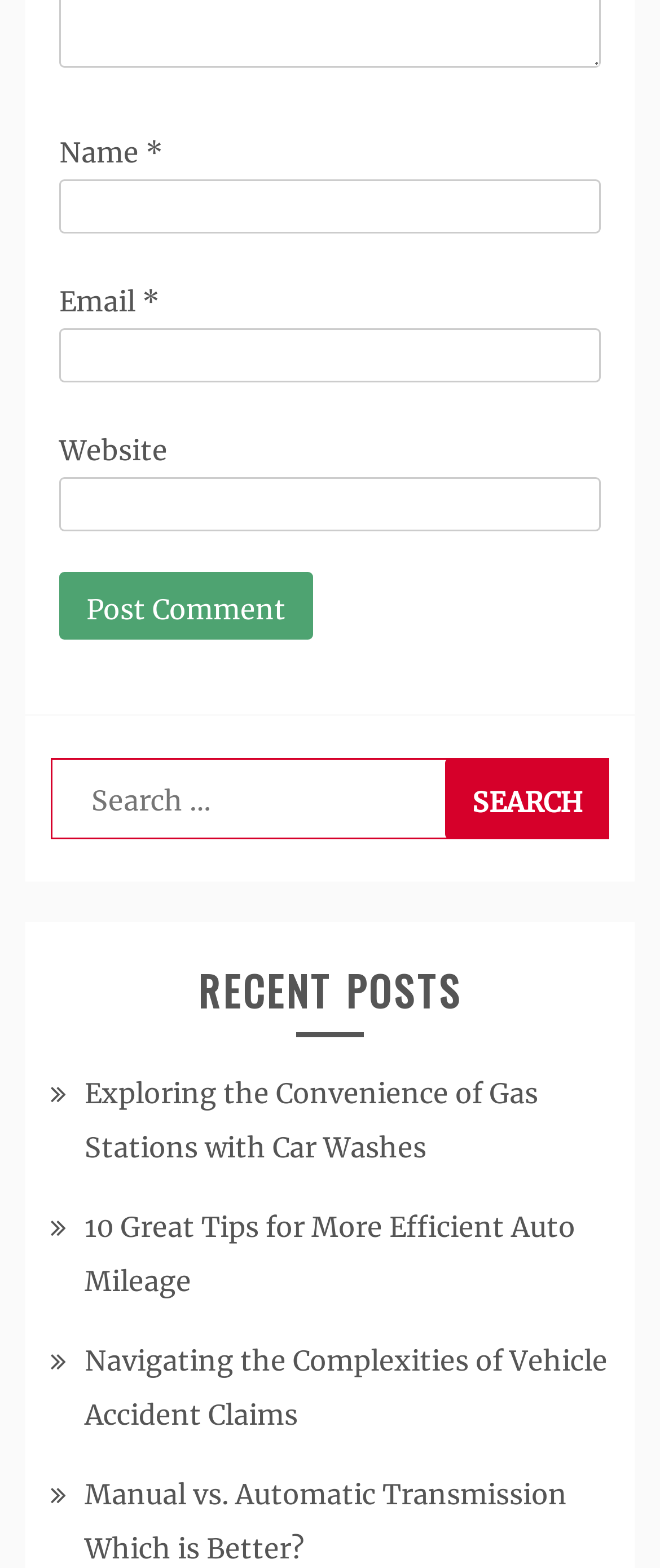Please locate the bounding box coordinates of the element's region that needs to be clicked to follow the instruction: "Read recent post about car washes". The bounding box coordinates should be provided as four float numbers between 0 and 1, i.e., [left, top, right, bottom].

[0.128, 0.686, 0.815, 0.743]